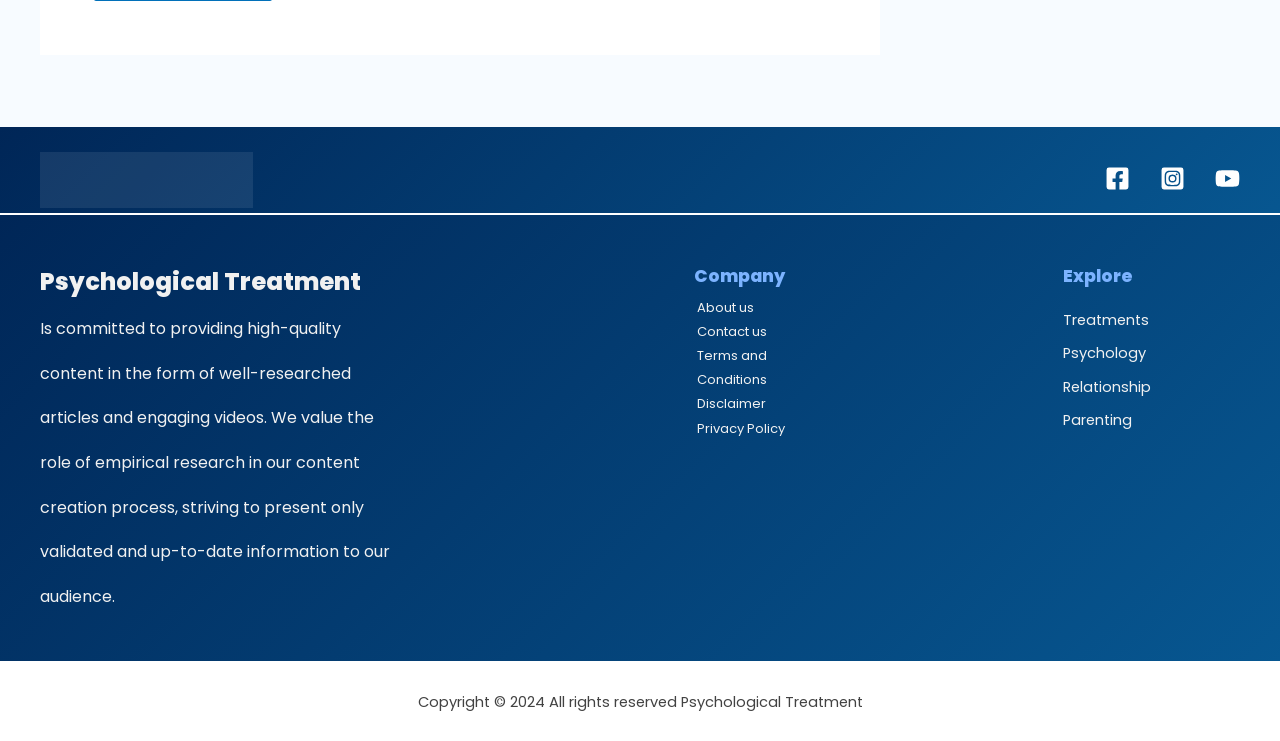Identify the bounding box coordinates of the region that should be clicked to execute the following instruction: "Learn about the Company".

[0.542, 0.356, 0.613, 0.388]